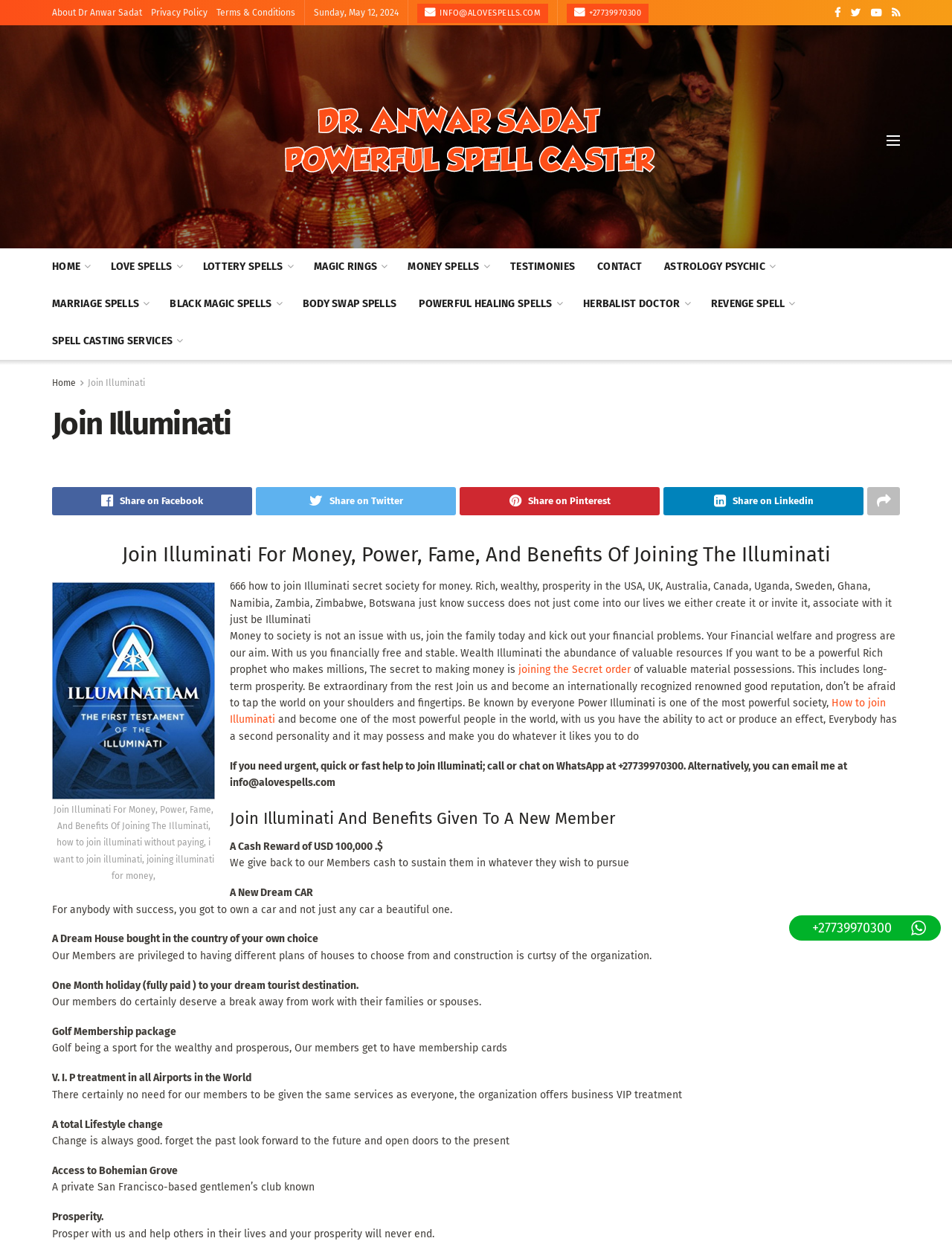Create an elaborate caption for the webpage.

This webpage appears to be about joining the Illuminati, a secret society, and the benefits that come with membership. At the top of the page, there are several links to different sections, including "About Dr. Anwar Sadat", "Privacy Policy", and "Terms & Conditions". Below these links, there is a date displayed, "Sunday, May 12, 2024", followed by contact information, including an email address and phone number.

On the left side of the page, there is a menu with various links, including "Home", "Join Illuminati", "Love Spells", "Lottery Spells", and others. These links are accompanied by icons.

The main content of the page is divided into several sections. The first section has a heading "Join Illuminati" and features a figure with a link to "Join Illuminati" and an image with a caption that describes the benefits of joining the Illuminati. Below this, there is a block of text that explains how to join the Illuminati and the benefits that come with membership, including financial freedom, wealth, and power.

The next section has a heading "Join Illuminati And Benefits Given To A New Member" and lists several benefits, including a cash reward, a new car, a dream house, a month-long holiday, golf membership, VIP treatment at airports, and access to the Bohemian Grove. Each benefit is accompanied by a brief description.

Throughout the page, there are several calls to action, encouraging visitors to join the Illuminati and take advantage of the benefits offered. There are also several images and icons scattered throughout the page, including social media sharing buttons at the bottom.